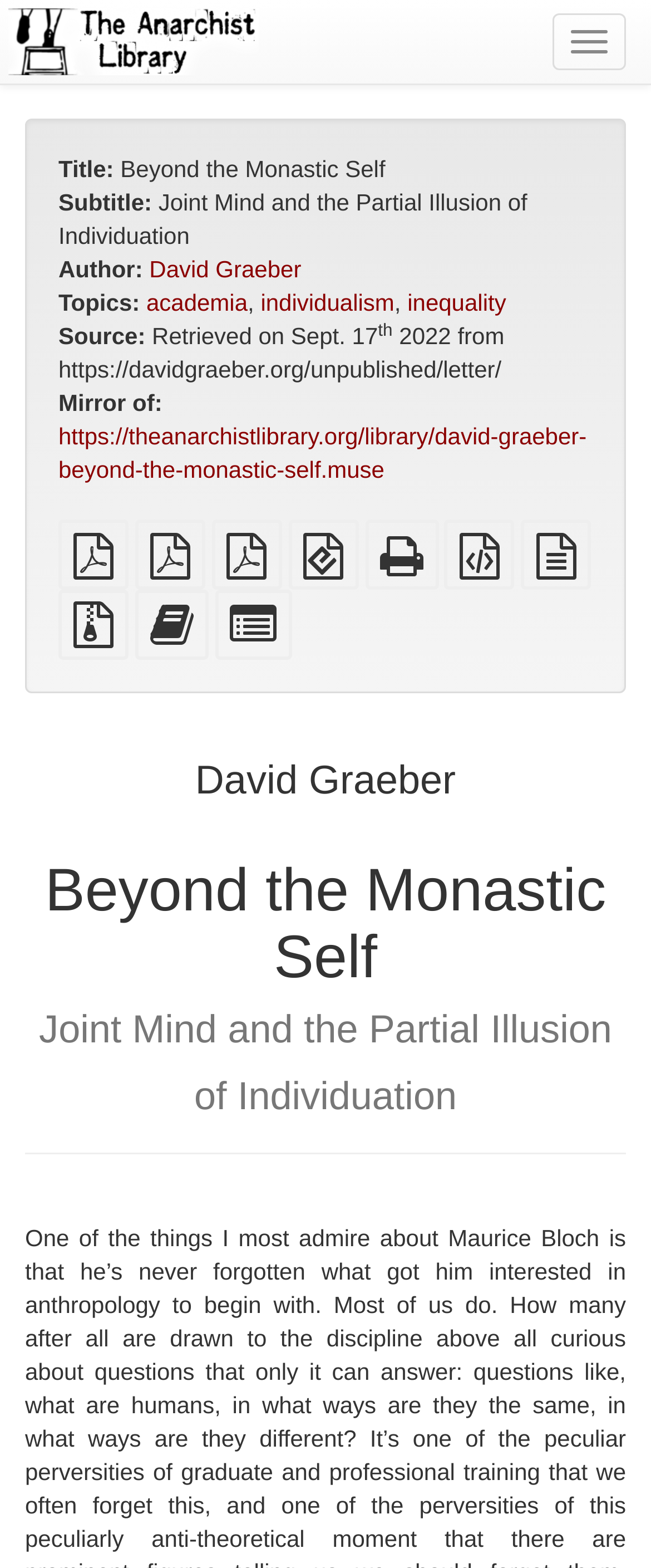Please specify the bounding box coordinates of the region to click in order to perform the following instruction: "Read David Graeber's biography".

[0.229, 0.163, 0.463, 0.18]